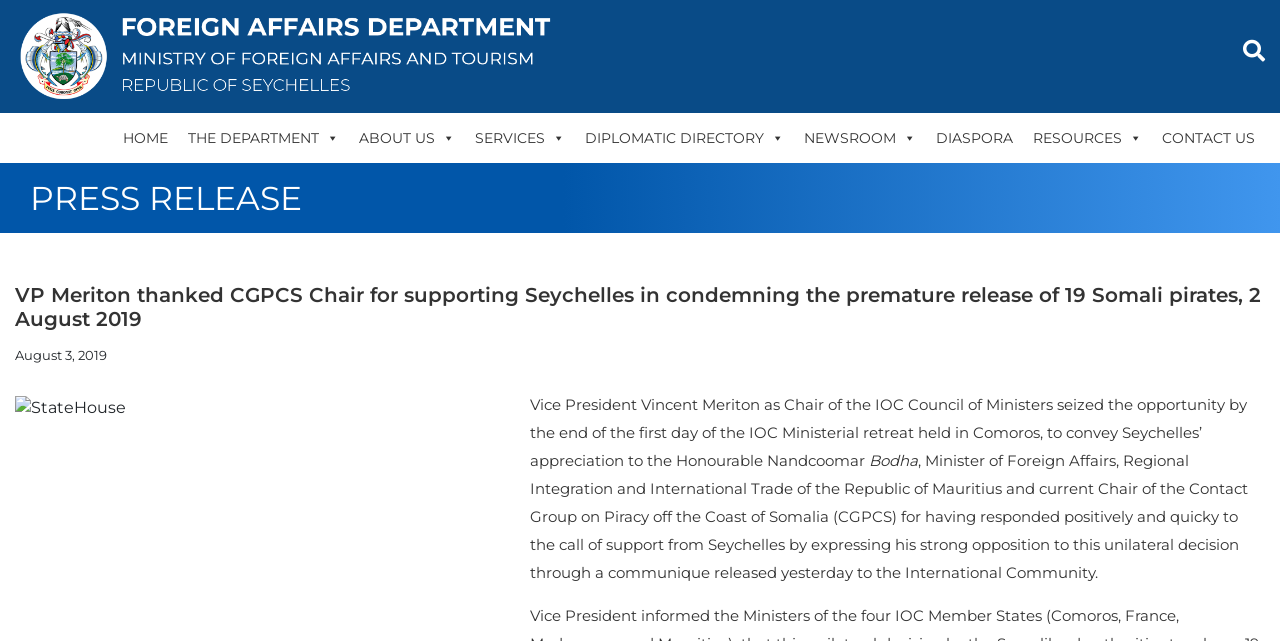Identify the bounding box coordinates of the area you need to click to perform the following instruction: "click the CONTACT US link".

[0.9, 0.177, 0.988, 0.255]